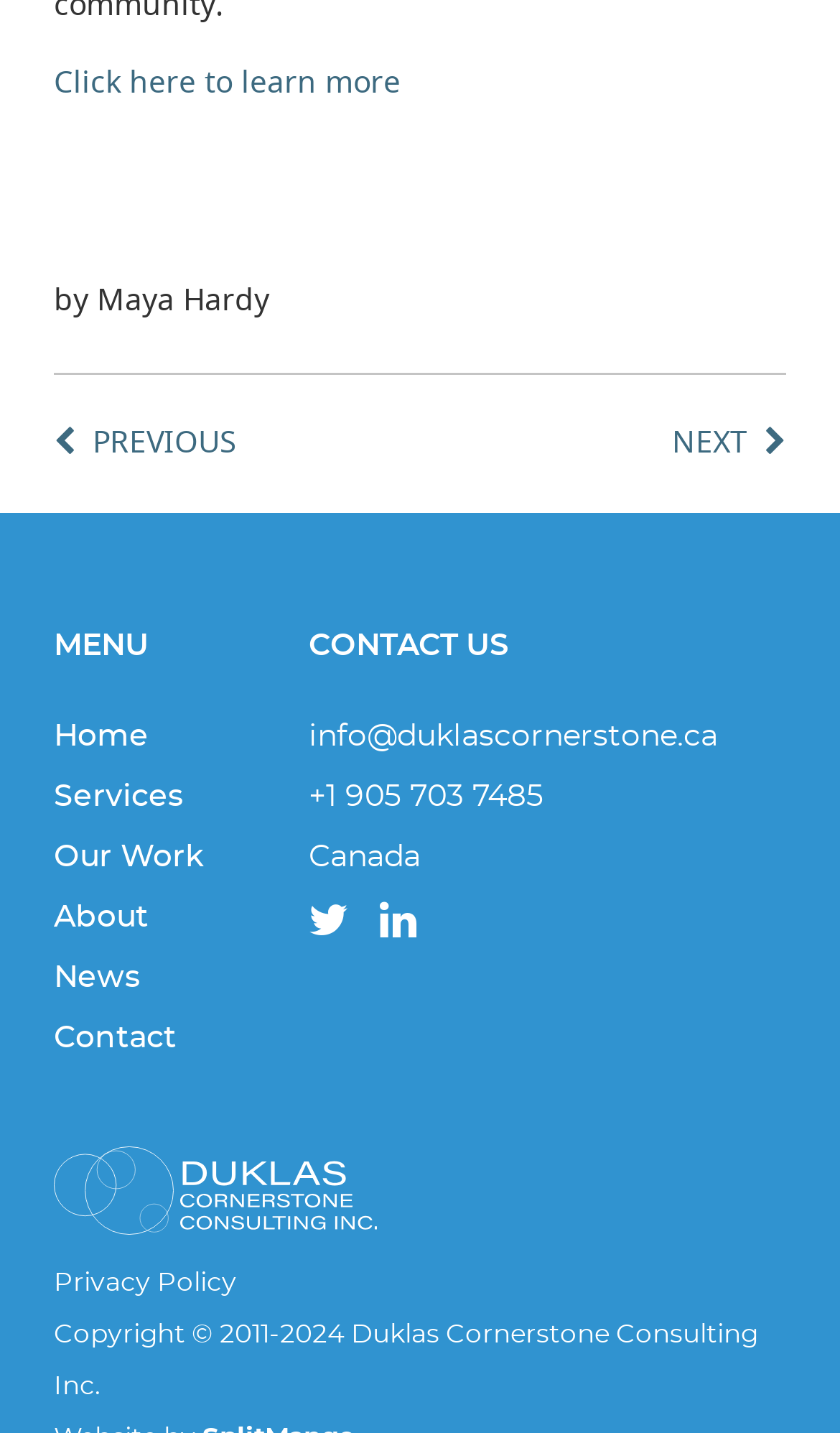Please specify the bounding box coordinates of the element that should be clicked to execute the given instruction: 'Click to learn more'. Ensure the coordinates are four float numbers between 0 and 1, expressed as [left, top, right, bottom].

[0.064, 0.043, 0.477, 0.074]